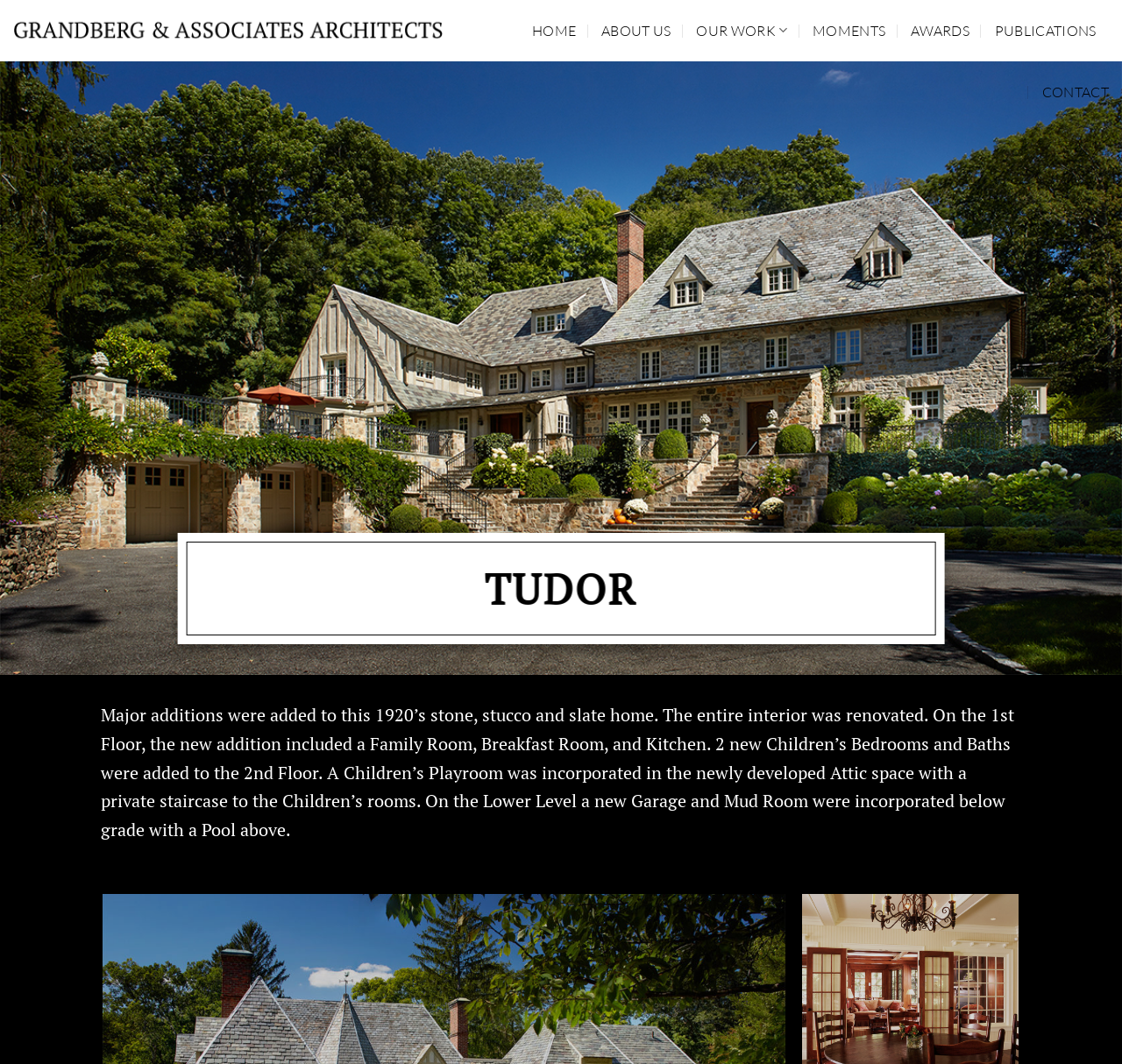Find the bounding box coordinates for the HTML element described in this sentence: "Our Work". Provide the coordinates as four float numbers between 0 and 1, in the format [left, top, right, bottom].

[0.621, 0.0, 0.702, 0.058]